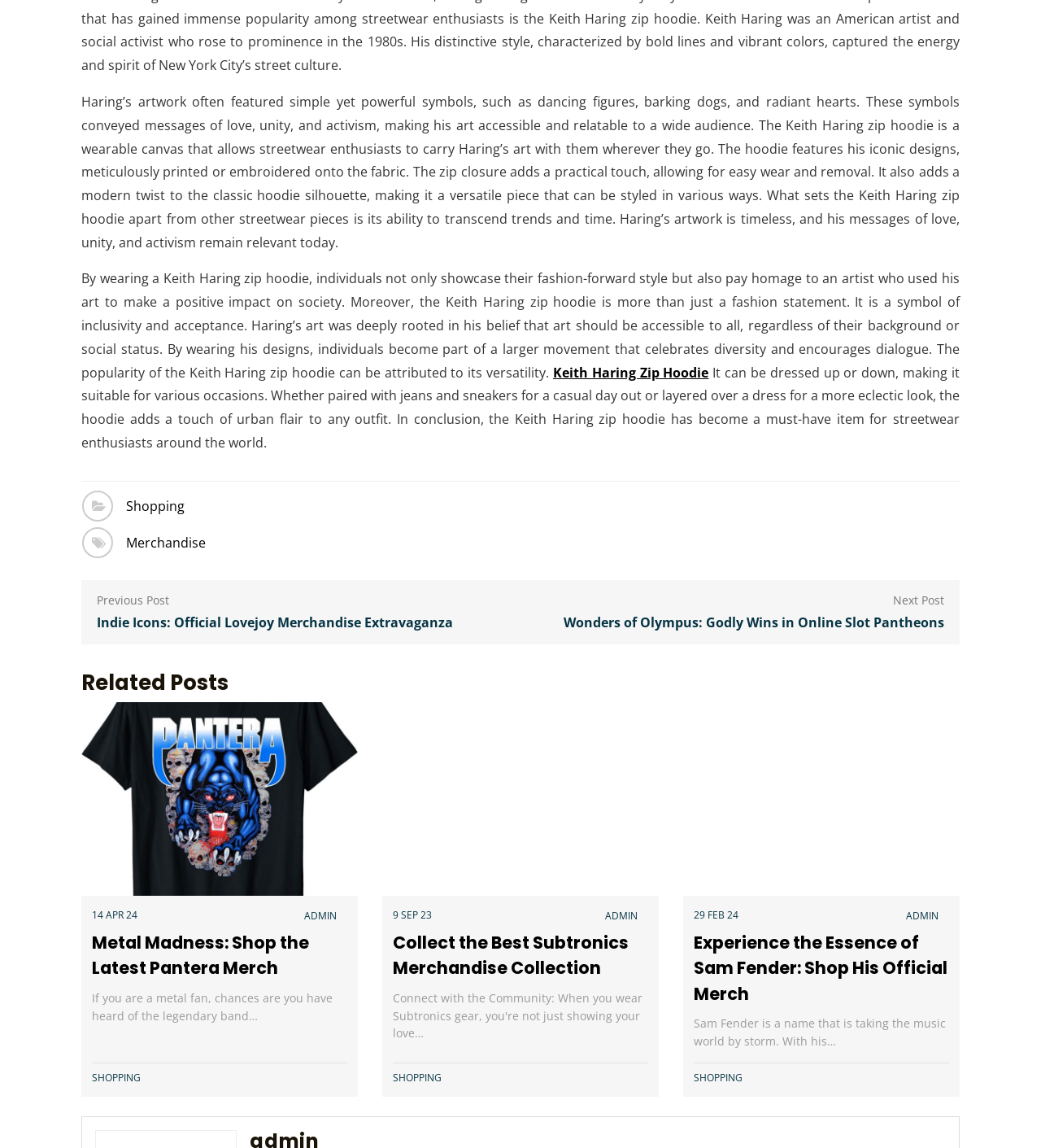Look at the image and write a detailed answer to the question: 
What is the purpose of wearing a Keith Haring zip hoodie?

According to the text on the webpage, wearing a Keith Haring zip hoodie not only showcases one's fashion sense but also pays homage to the artist who used his art to make a positive impact on society. It is also a symbol of inclusivity and acceptance.